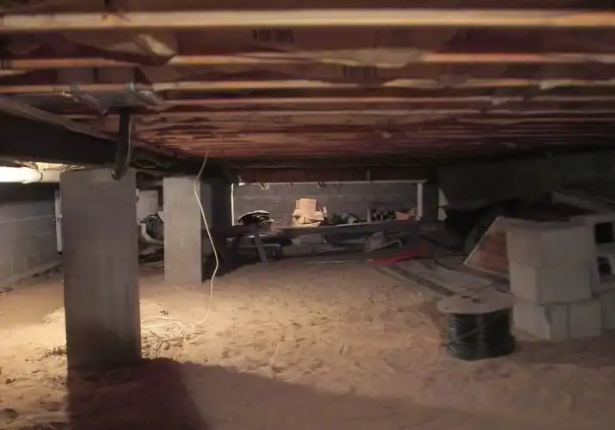Please answer the following question using a single word or phrase: 
What material are the support pillars made of?

Concrete